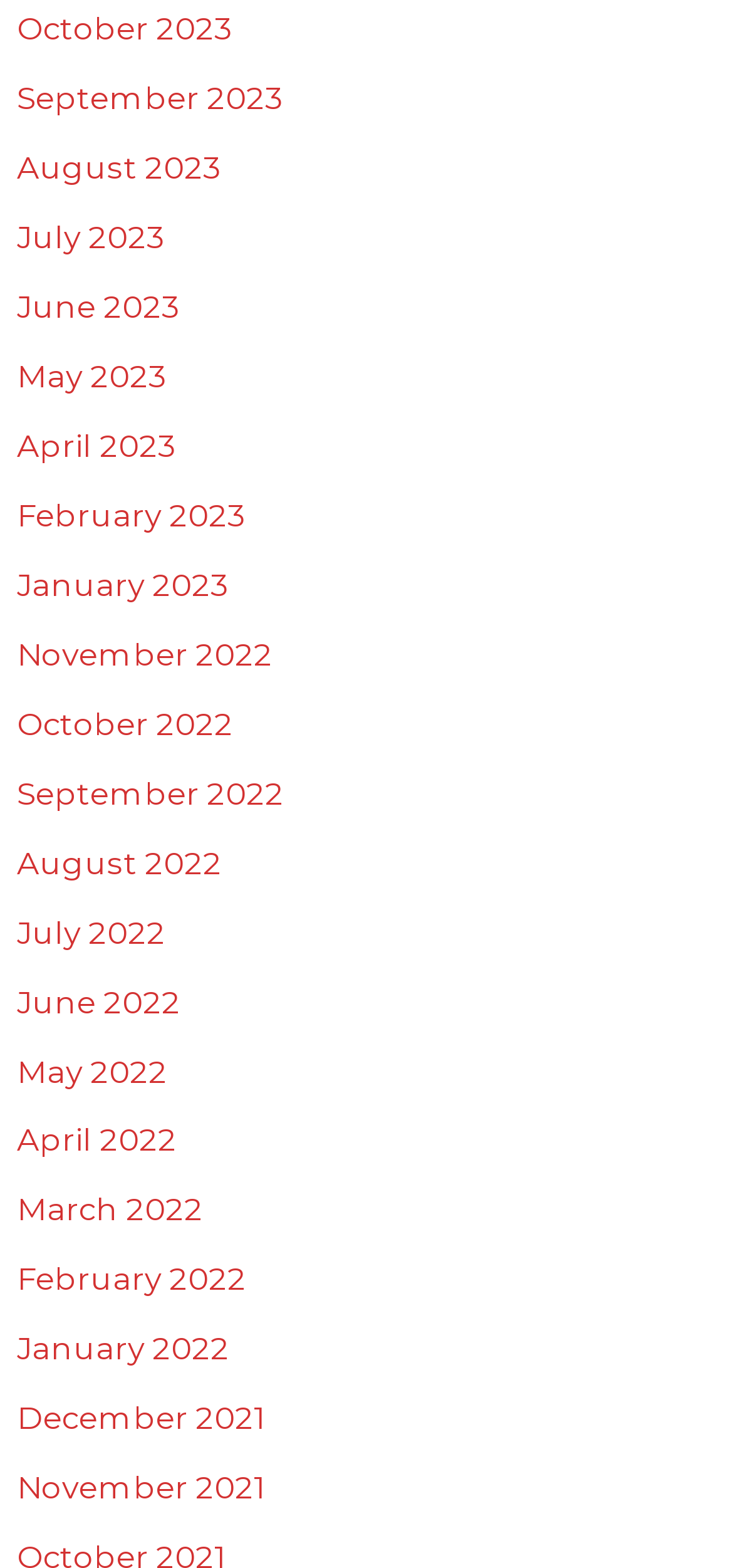How many months are listed in 2022?
Please answer using one word or phrase, based on the screenshot.

12